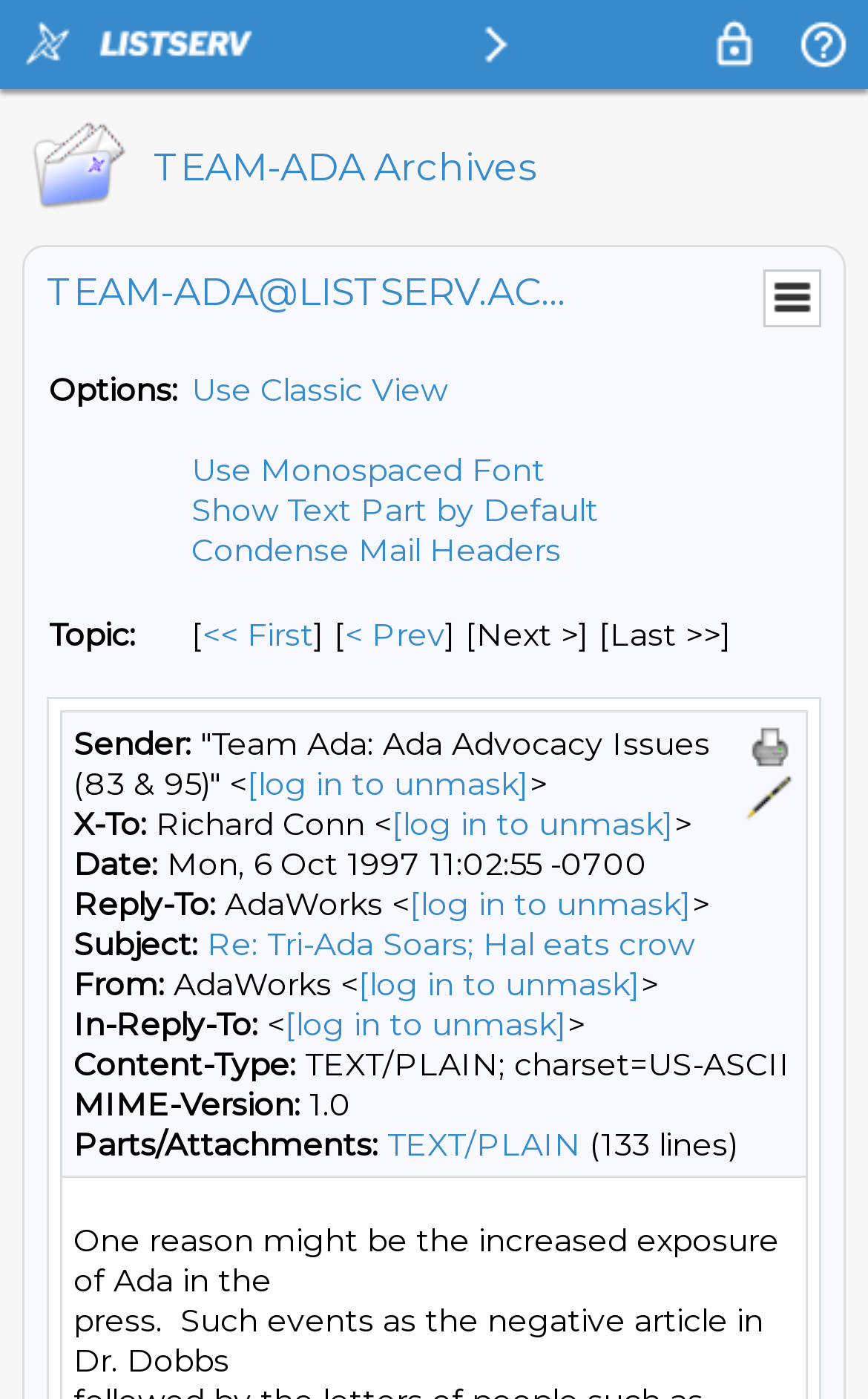Please find the bounding box coordinates for the clickable element needed to perform this instruction: "Click on the 'Menu' link".

[0.885, 0.196, 0.941, 0.231]